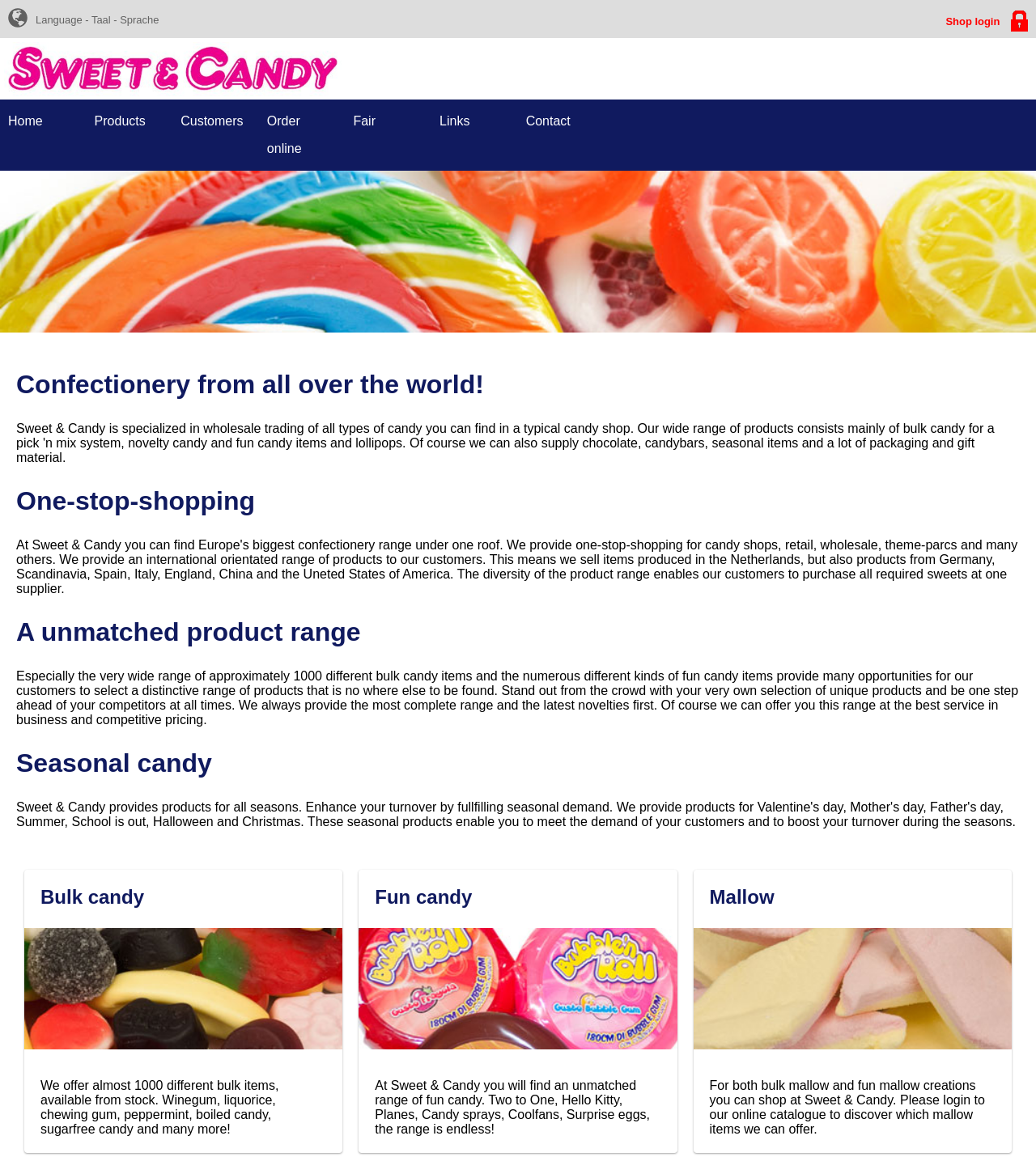Predict the bounding box coordinates for the UI element described as: "Shop login". The coordinates should be four float numbers between 0 and 1, presented as [left, top, right, bottom].

[0.905, 0.017, 0.992, 0.027]